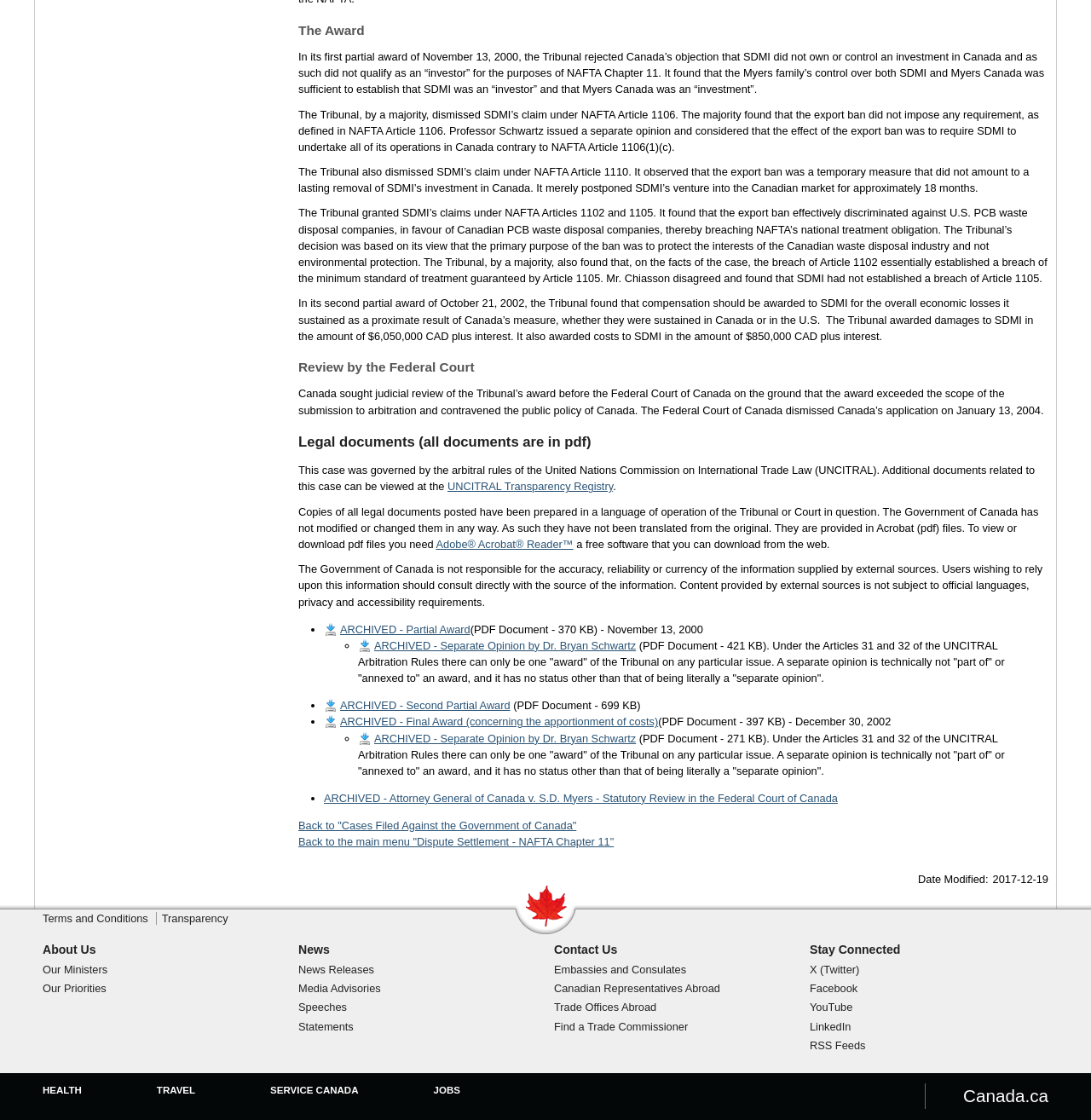How many links are there in the 'Legal documents' section?
Please respond to the question with as much detail as possible.

In the 'Legal documents' section, there are four links: 'ARCHIVED - Partial Award', 'ARCHIVED - Separate Opinion by Dr. Bryan Schwartz', 'ARCHIVED - Second Partial Award', and 'ARCHIVED - Final Award (concerning the apportionment of costs)'.